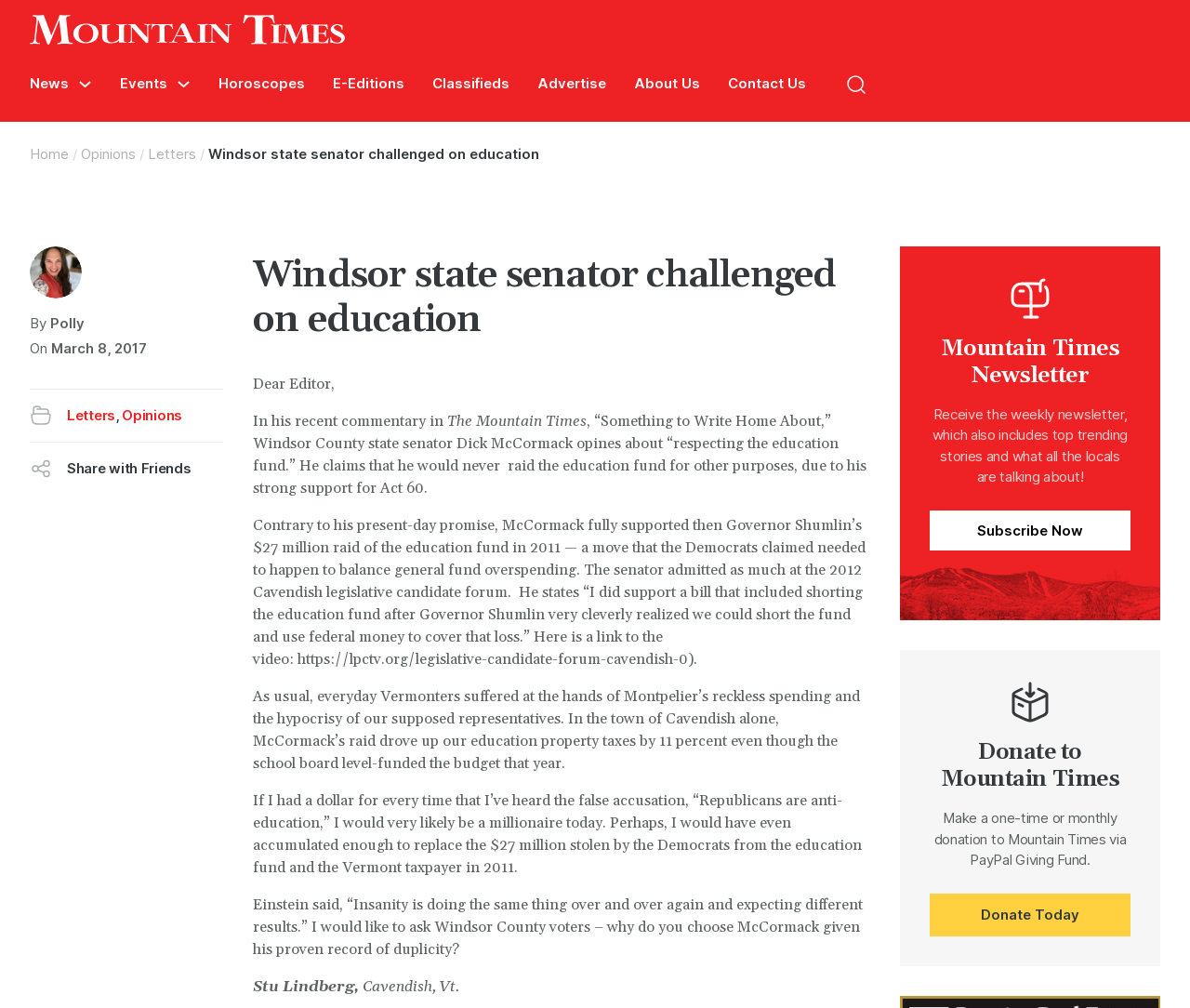Using the image as a reference, answer the following question in as much detail as possible:
What is the date of the article?

The date of the article can be found in the text content, where it says 'By Polly On March 8, 2017'.